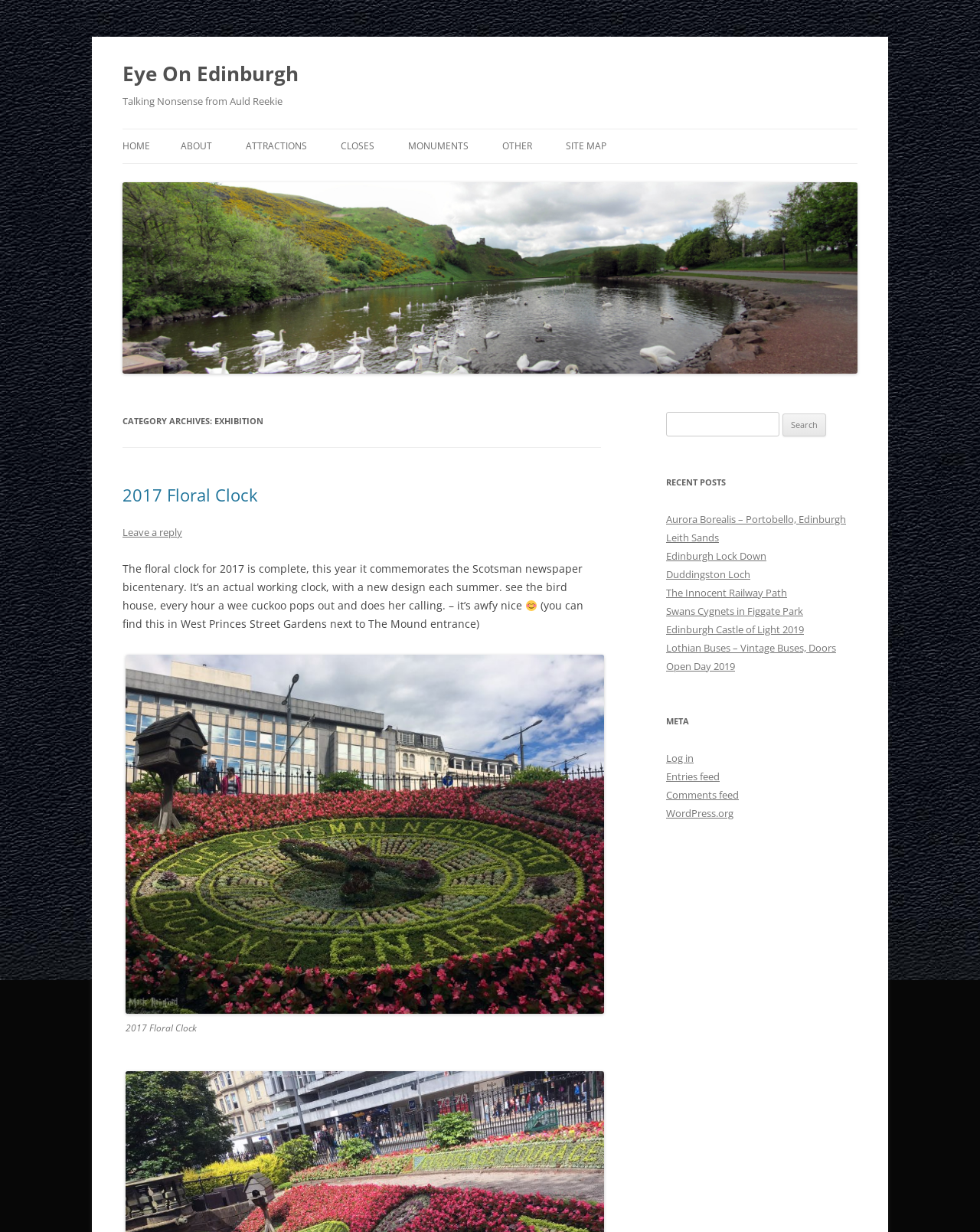What is the second link in the 'PORTOBELLO AREA' category?
Based on the image, answer the question in a detailed manner.

The second link in the 'PORTOBELLO AREA' category can be found by looking at the links under the 'PORTOBELLO AREA' category, and the second one is 'FIGGATE PARK'.